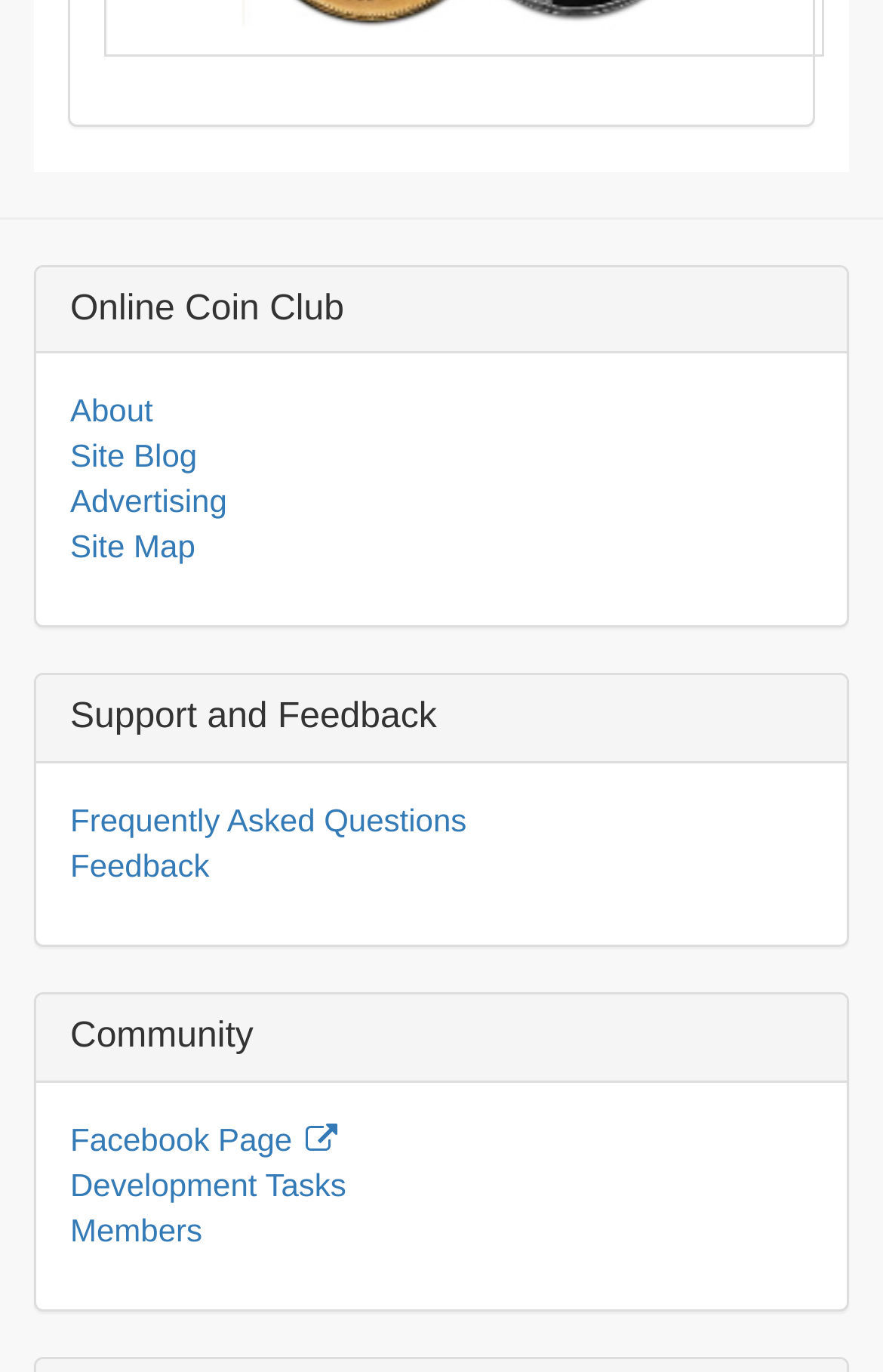Identify the bounding box coordinates of the region that needs to be clicked to carry out this instruction: "visit site blog". Provide these coordinates as four float numbers ranging from 0 to 1, i.e., [left, top, right, bottom].

[0.079, 0.319, 0.223, 0.346]